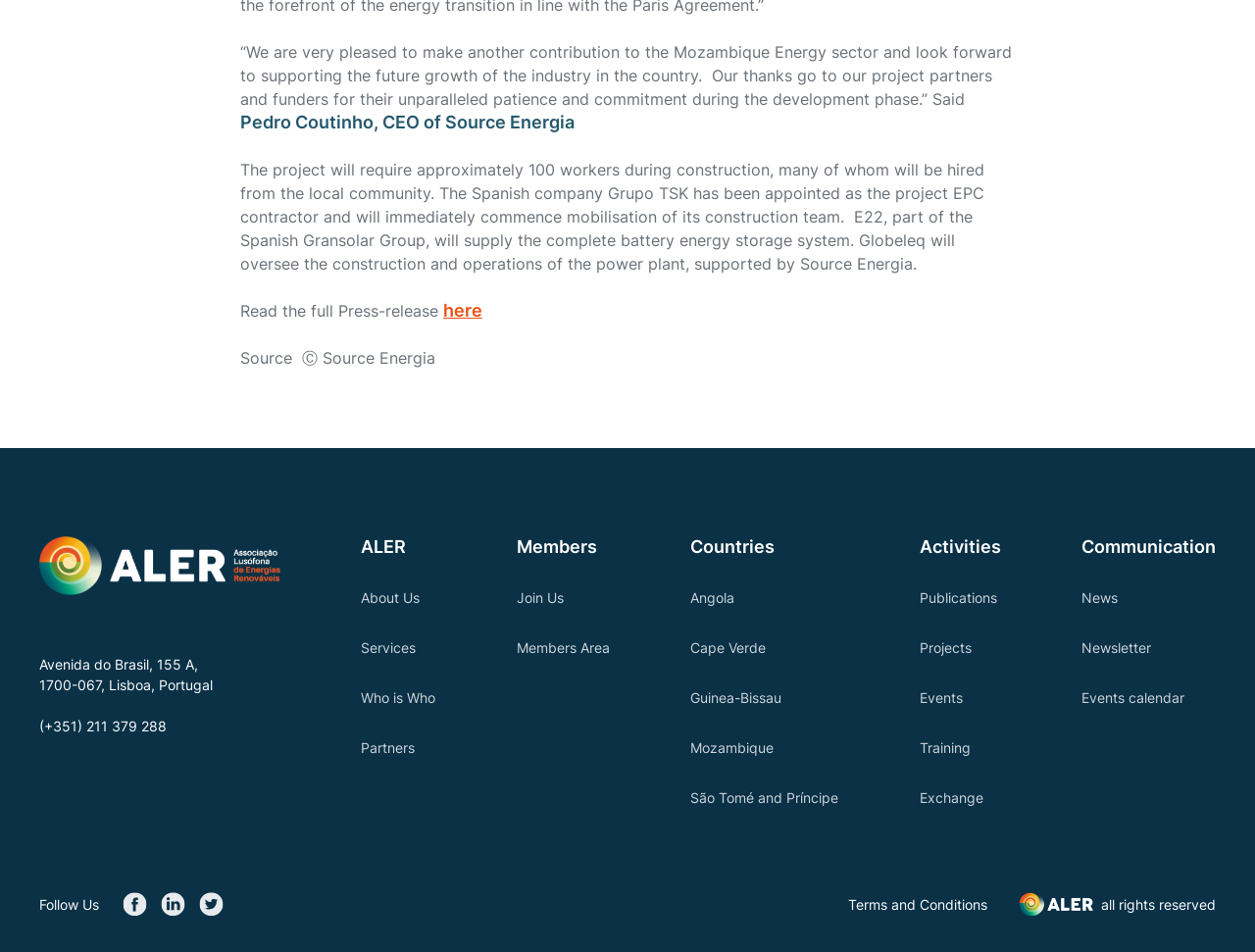Provide a short answer to the following question with just one word or phrase: What is the location of the company Source Energia?

Avenida do Brasil, 155 A, 1700-067, Lisboa, Portugal